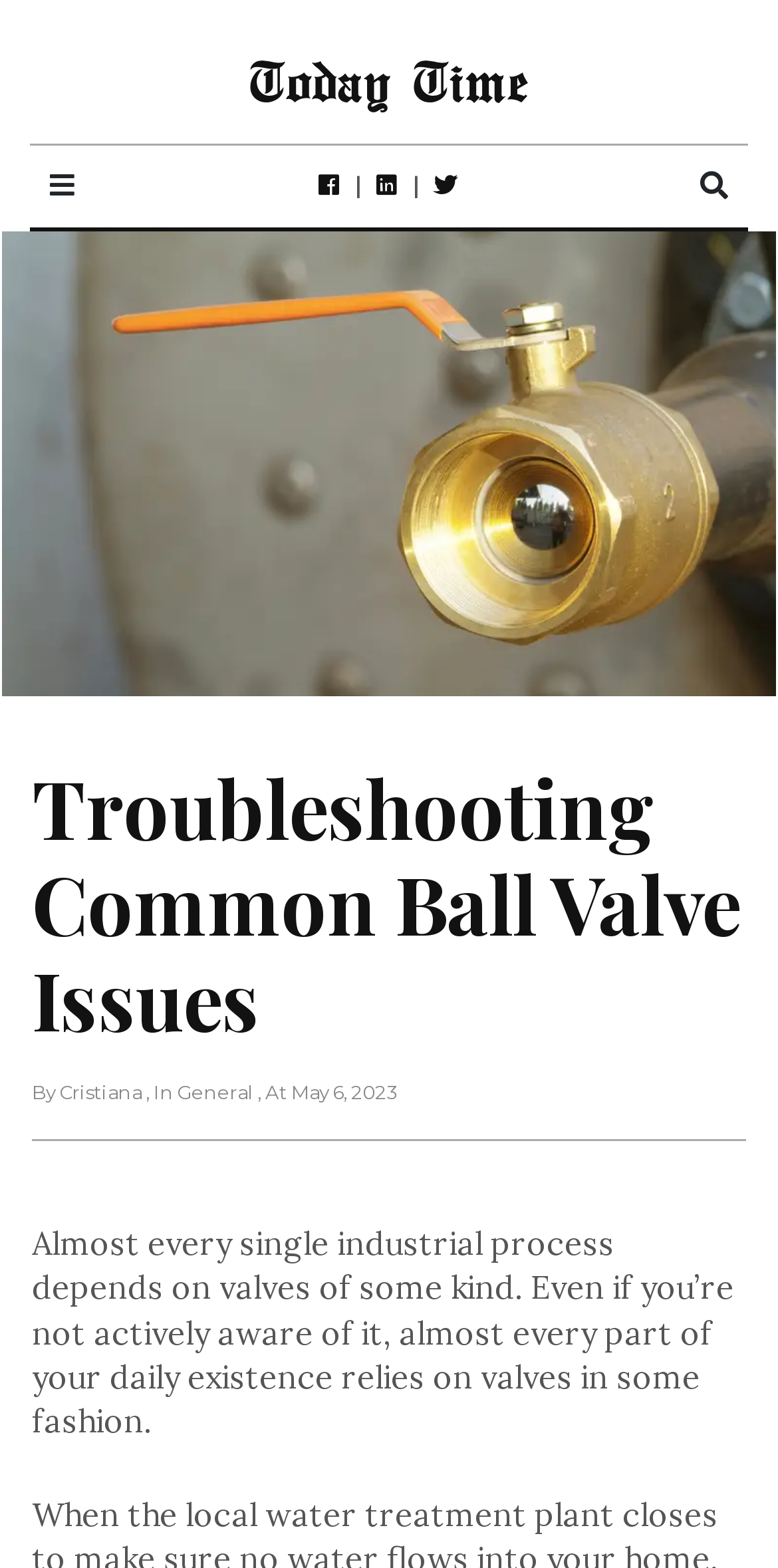Locate the heading on the webpage and return its text.

Troubleshooting Common Ball Valve Issues